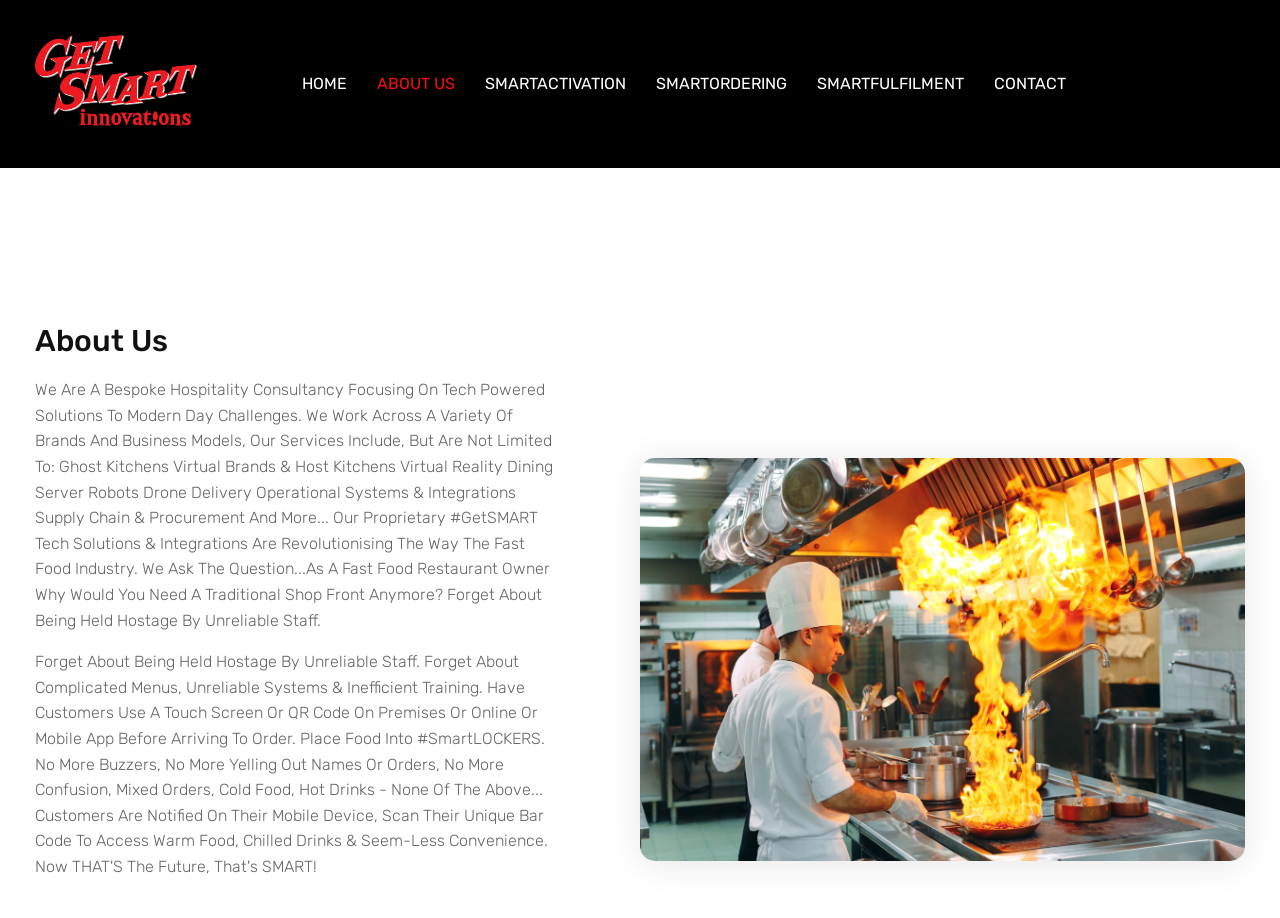Provide the bounding box coordinates for the specified HTML element described in this description: "Get Smart Innovations". The coordinates should be four float numbers ranging from 0 to 1, in the format [left, top, right, bottom].

[0.027, 0.135, 0.227, 0.164]